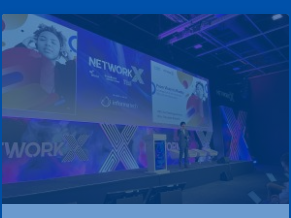What is the speaker presenting on?
From the image, respond using a single word or phrase.

Latest innovations in the industry